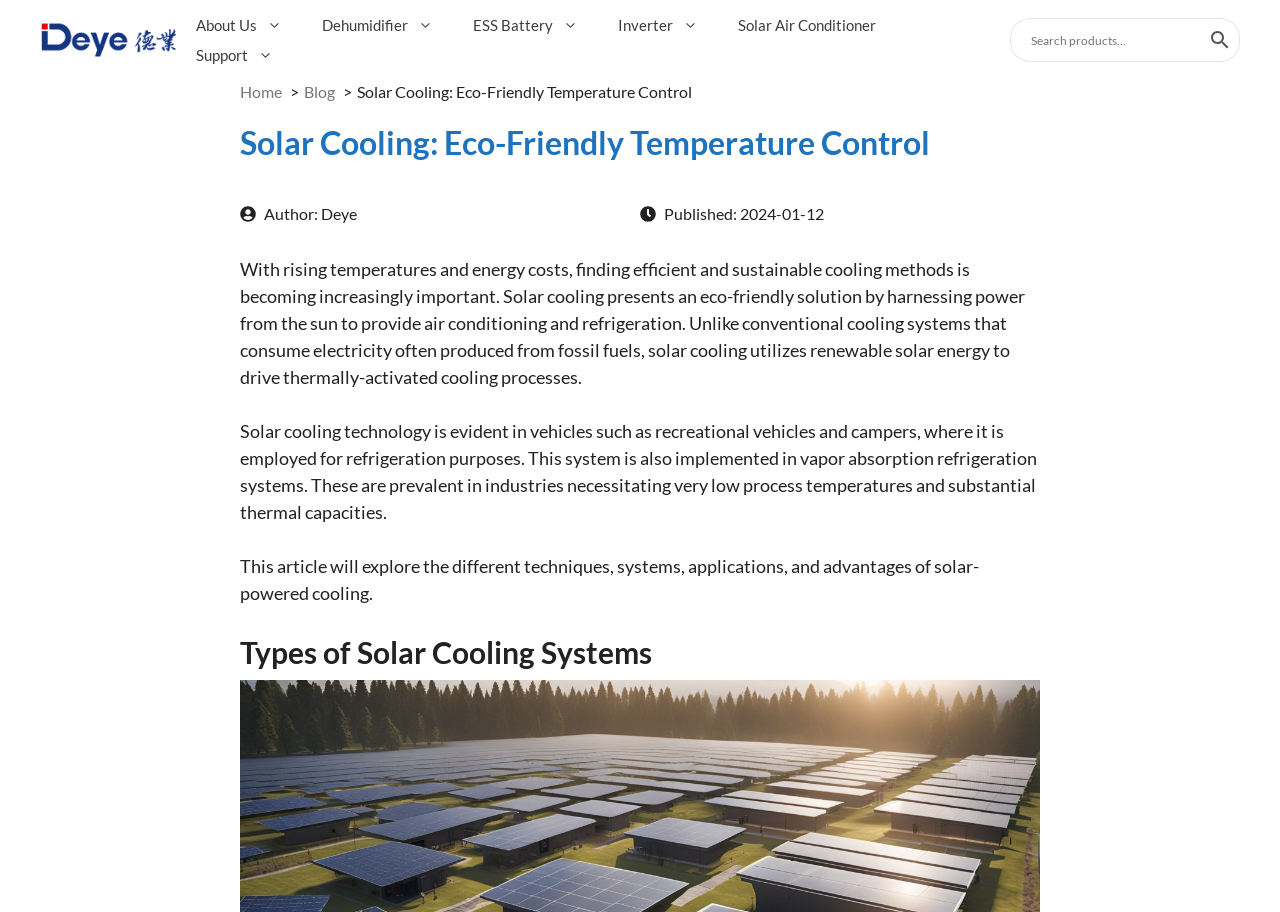Provide the bounding box coordinates of the area you need to click to execute the following instruction: "Search for products".

[0.789, 0.02, 0.969, 0.068]